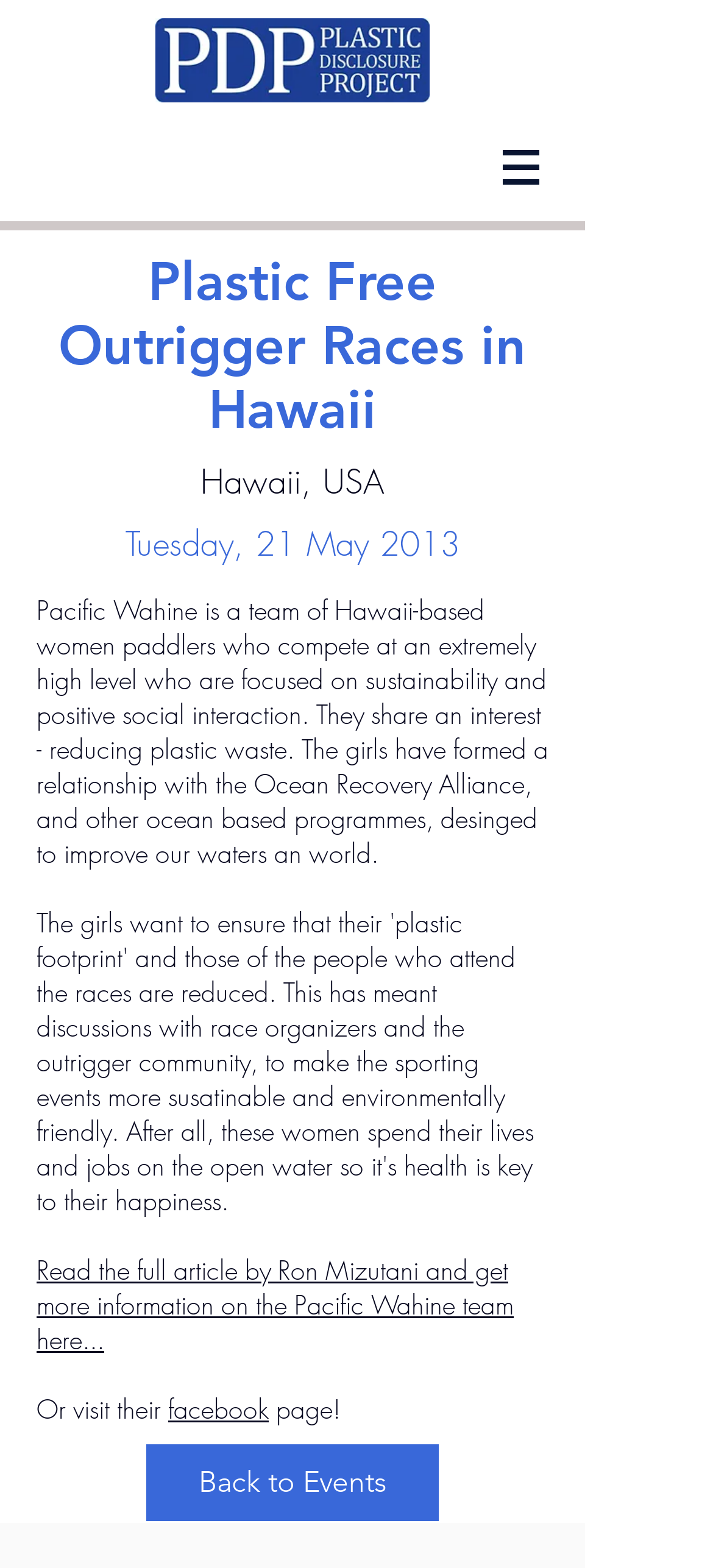What is the location of the event?
Provide a detailed answer to the question, using the image to inform your response.

I found the answer by reading the text in the main section of the webpage, which mentions the location of the event as Hawaii, USA.